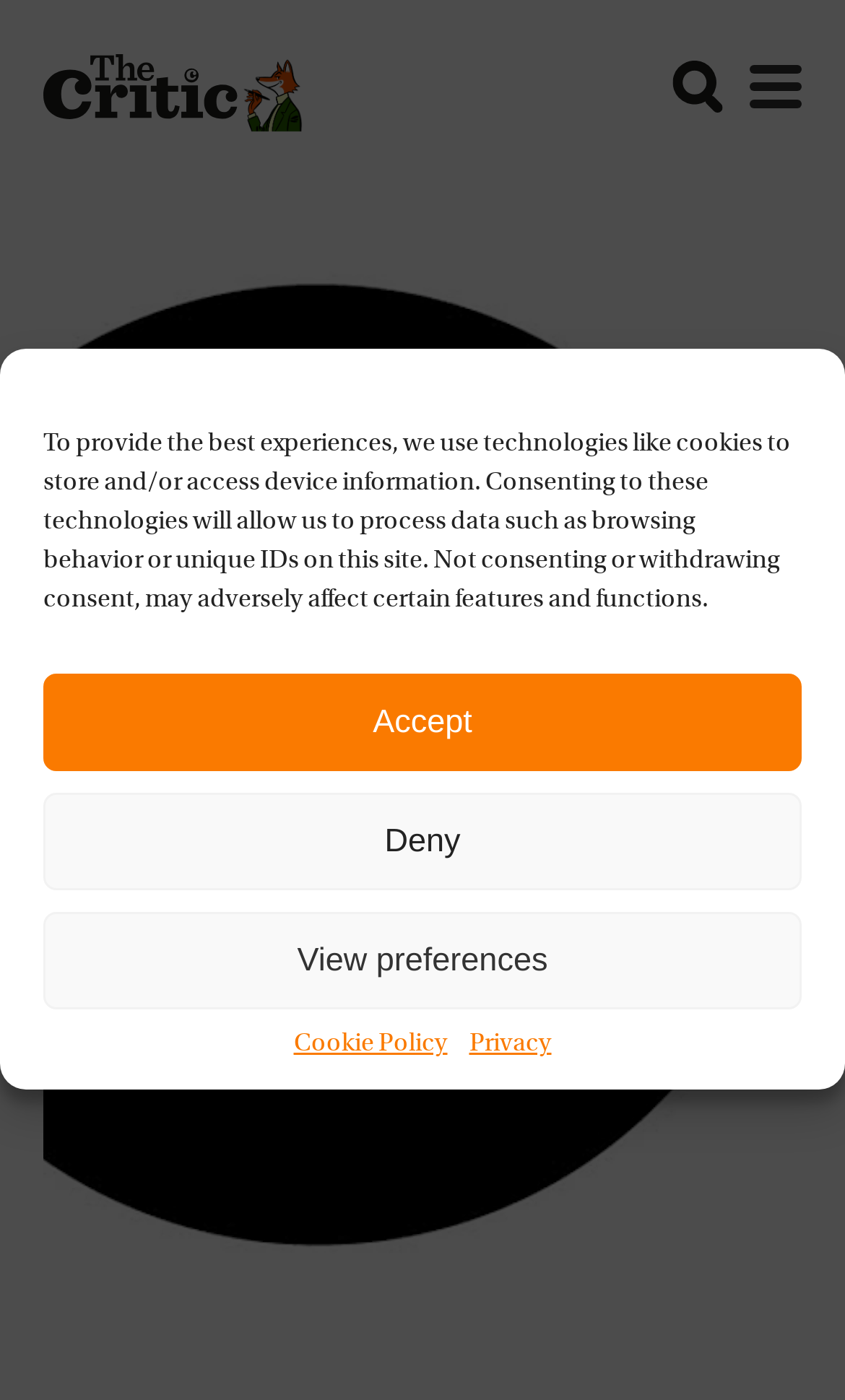What is the text content of the link at the bottom of the dialog box?
From the image, respond with a single word or phrase.

Cookie Policy